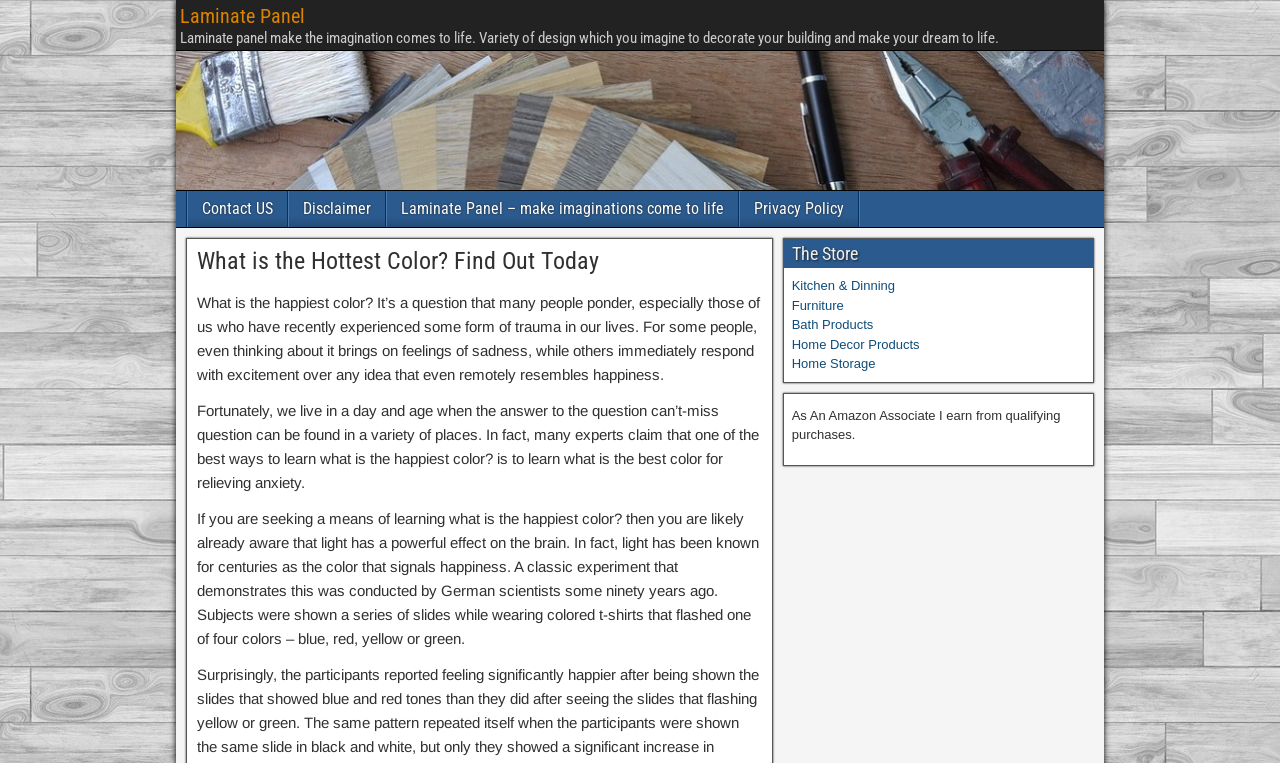Find the bounding box coordinates of the element to click in order to complete the given instruction: "Read the 'What is the happiest color?' heading."

[0.154, 0.326, 0.595, 0.357]